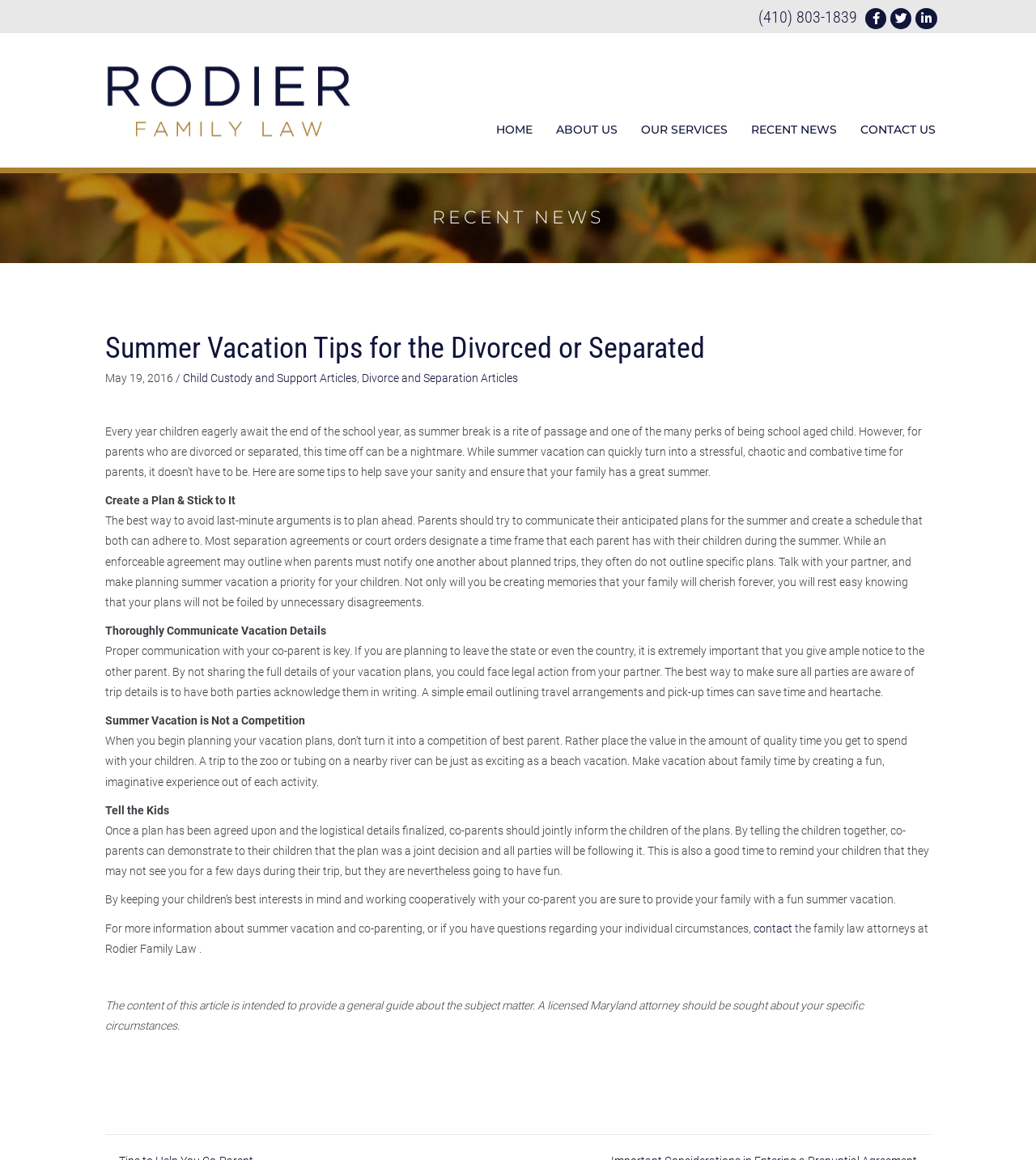How many links are there in the navigation menu?
Please answer the question with a detailed response using the information from the screenshot.

I counted the number of link elements in the navigation menu, which are 'HOME', 'ABOUT US', 'OUR SERVICES', 'RECENT NEWS', and 'CONTACT US'.